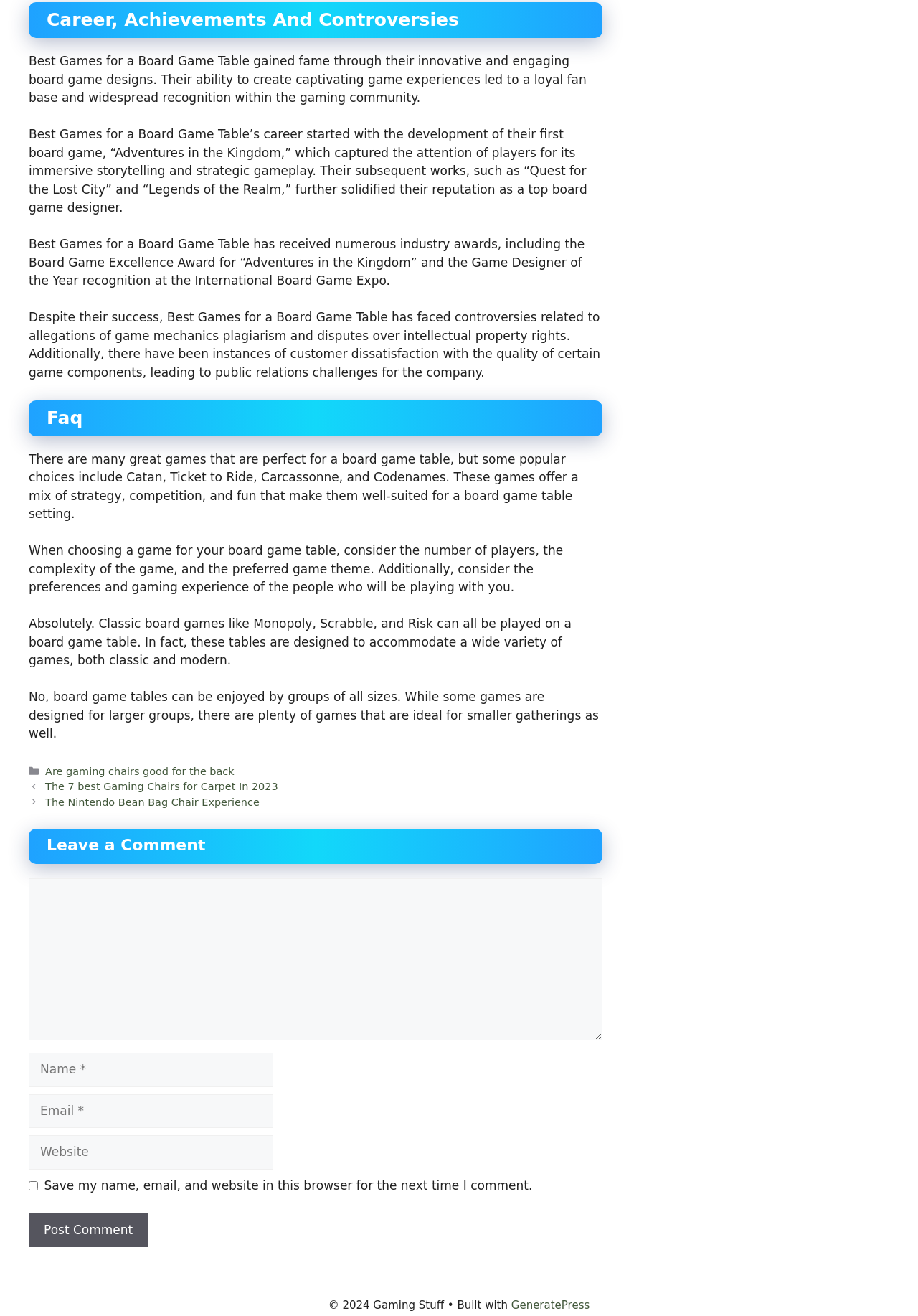Can you determine the bounding box coordinates of the area that needs to be clicked to fulfill the following instruction: "Click the 'GeneratePress' link"?

[0.557, 0.987, 0.642, 0.997]